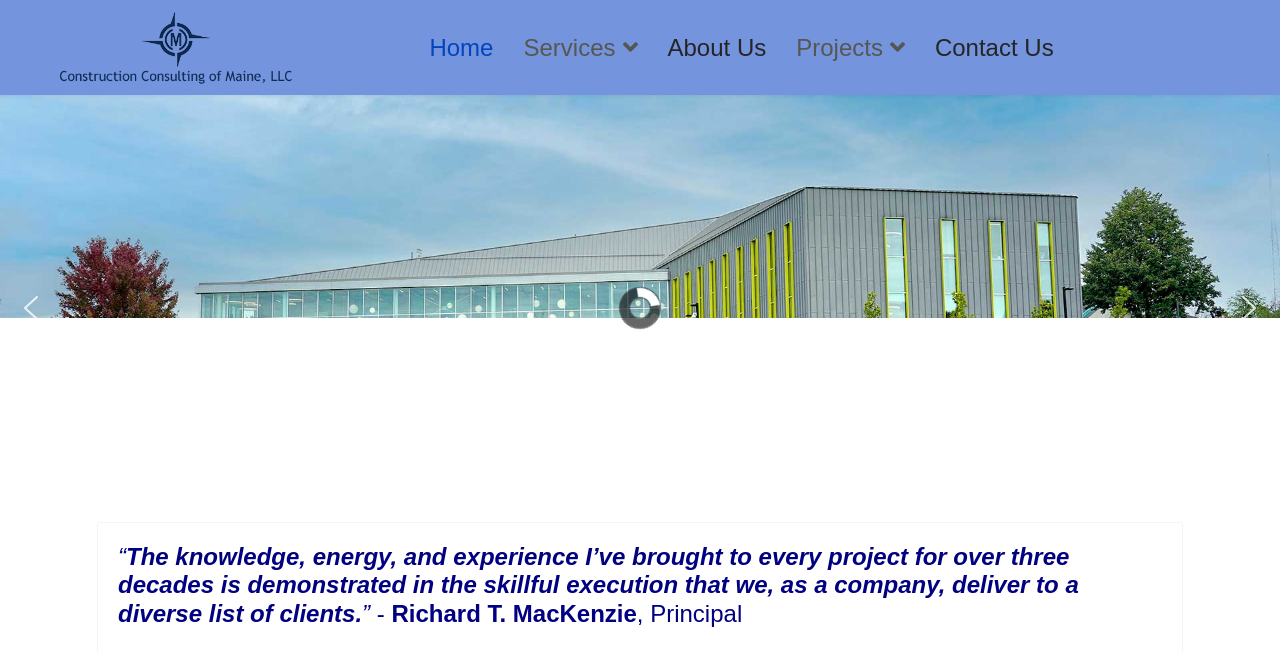Bounding box coordinates are specified in the format (top-left x, top-left y, bottom-right x, bottom-right y). All values are floating point numbers bounded between 0 and 1. Please provide the bounding box coordinate of the region this sentence describes: The Habit of Prayer

None